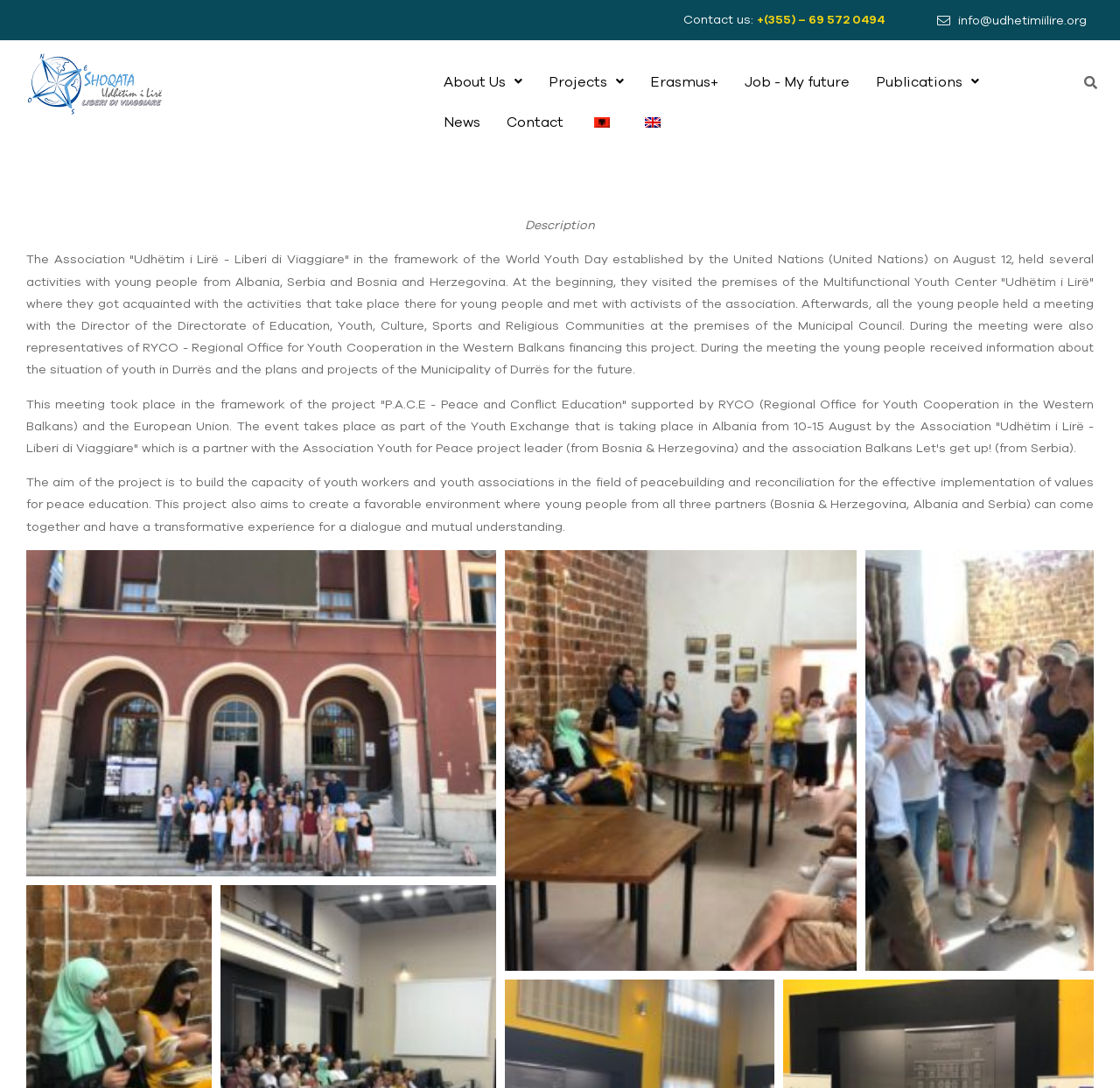Determine the bounding box coordinates of the clickable element necessary to fulfill the instruction: "Send an email to info@udhetimiilire.org". Provide the coordinates as four float numbers within the 0 to 1 range, i.e., [left, top, right, bottom].

[0.837, 0.012, 0.97, 0.025]